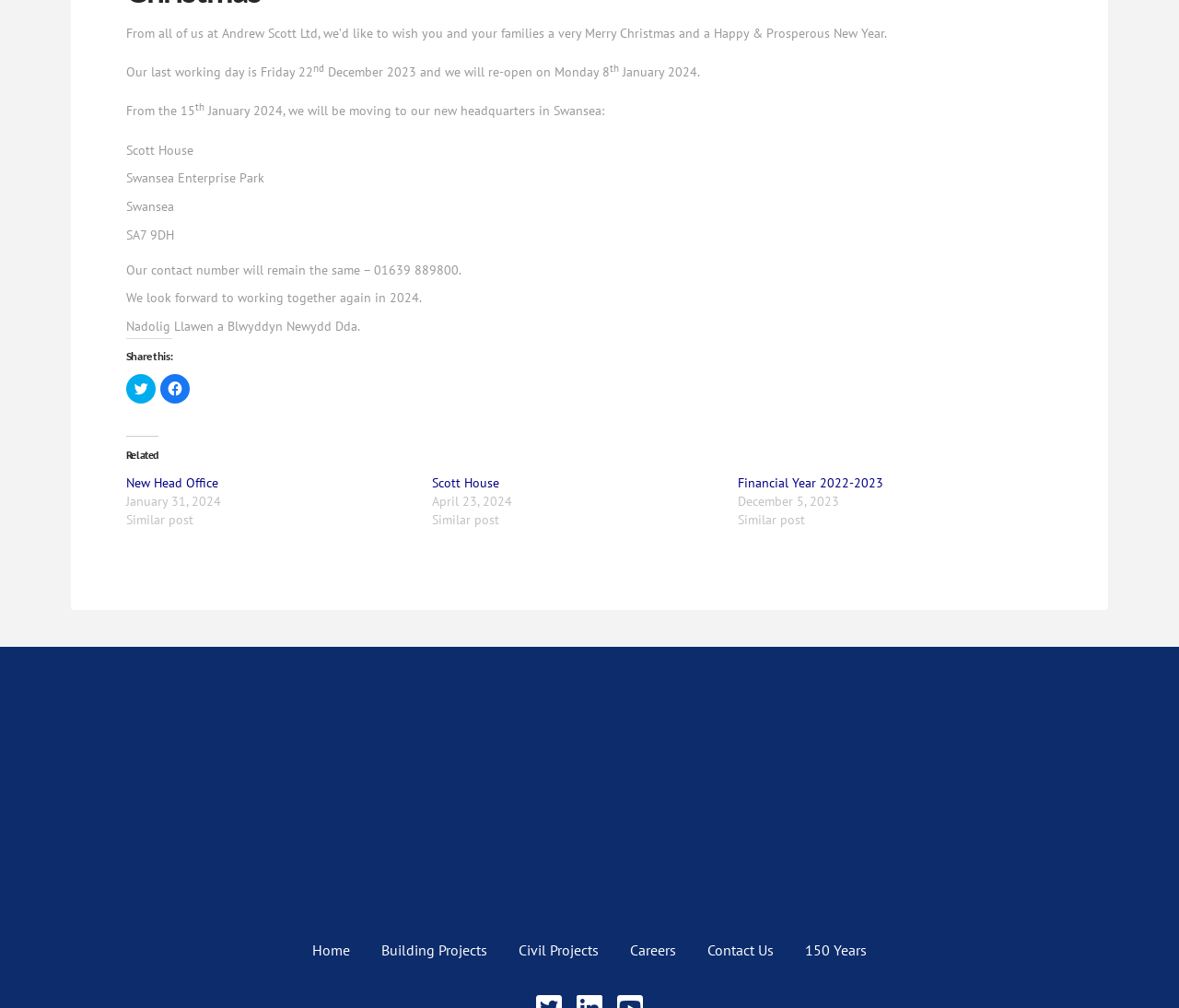Mark the bounding box of the element that matches the following description: "Building Projects".

[0.31, 0.92, 0.427, 0.965]